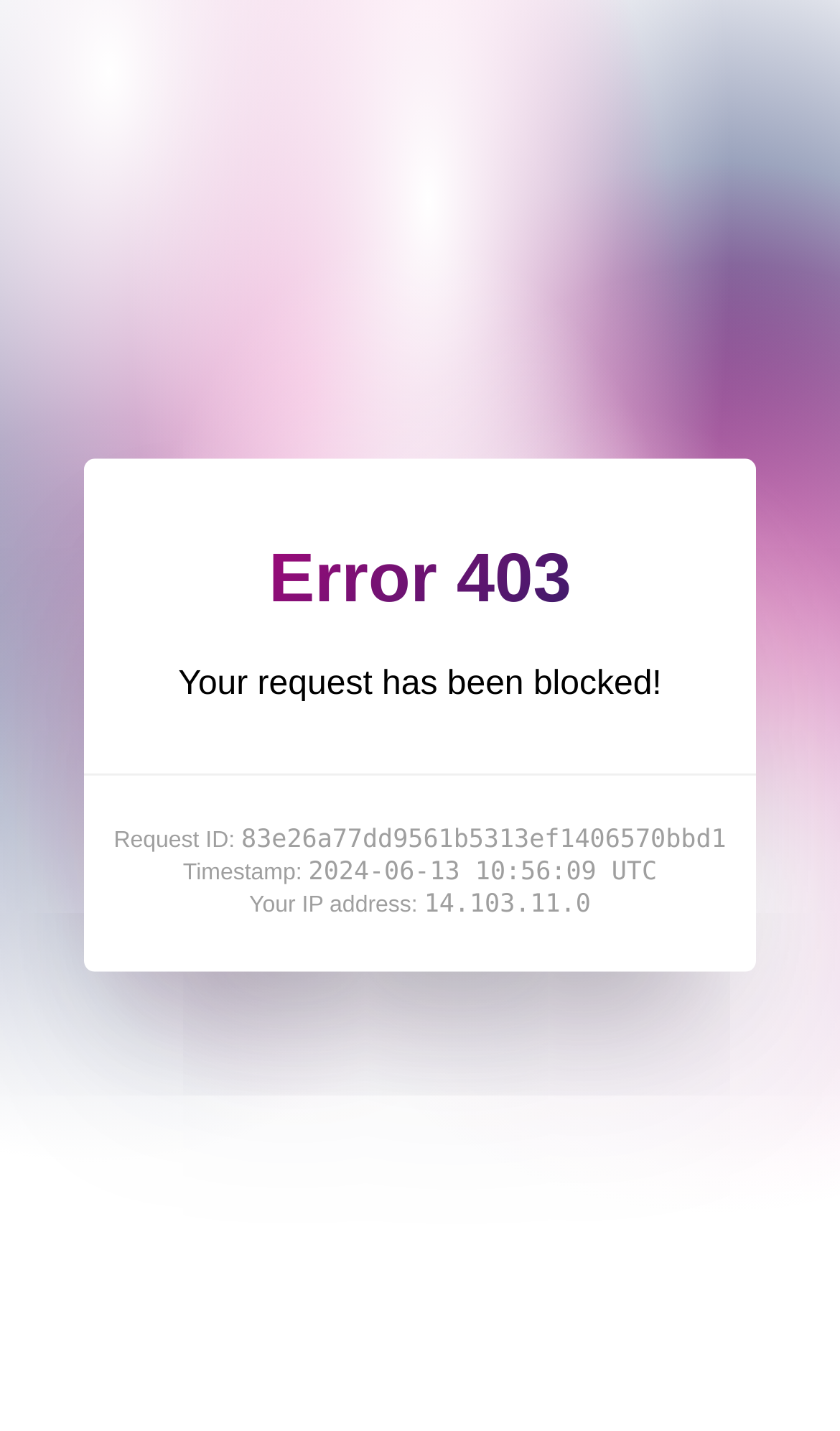Use a single word or phrase to answer the following:
What is the request ID?

83e26a77dd9561b5313ef1406570bbd1